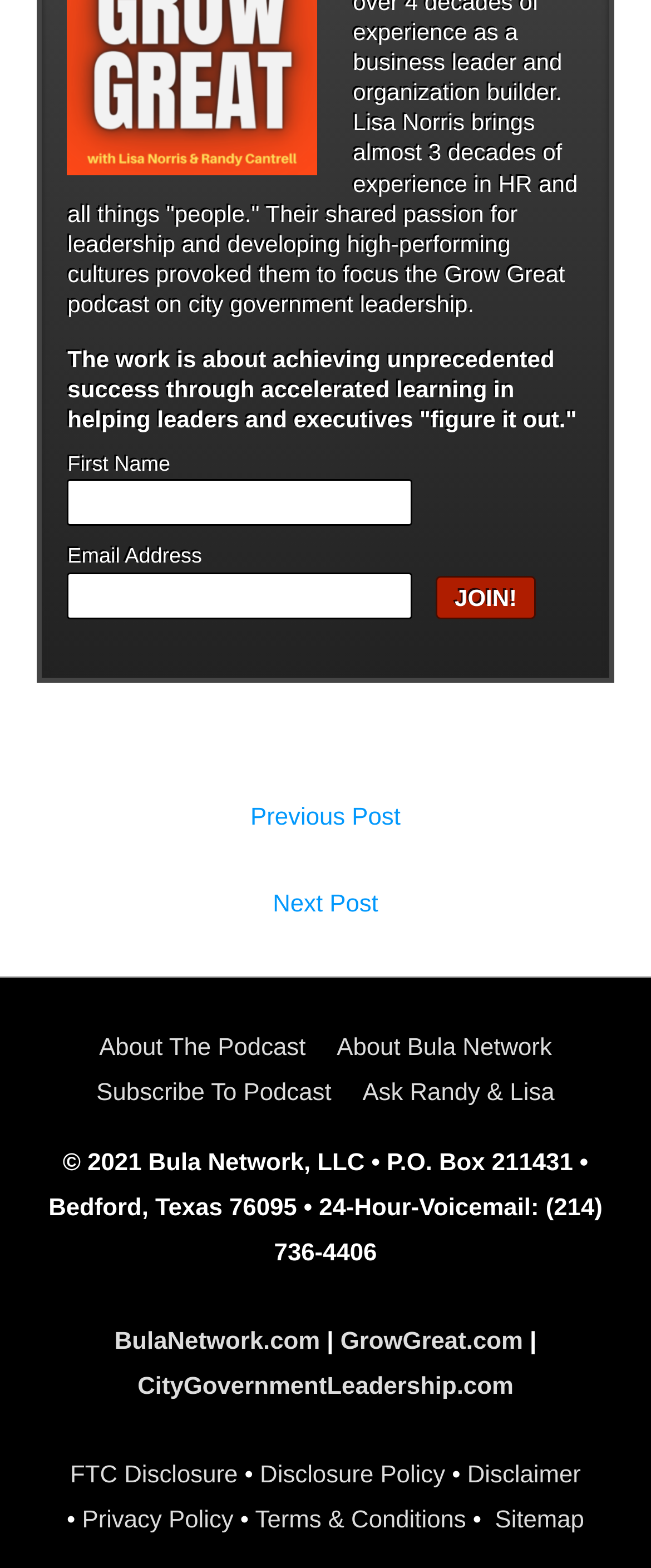Locate the bounding box of the UI element described in the following text: "BulaNetwork.com".

[0.176, 0.847, 0.492, 0.864]